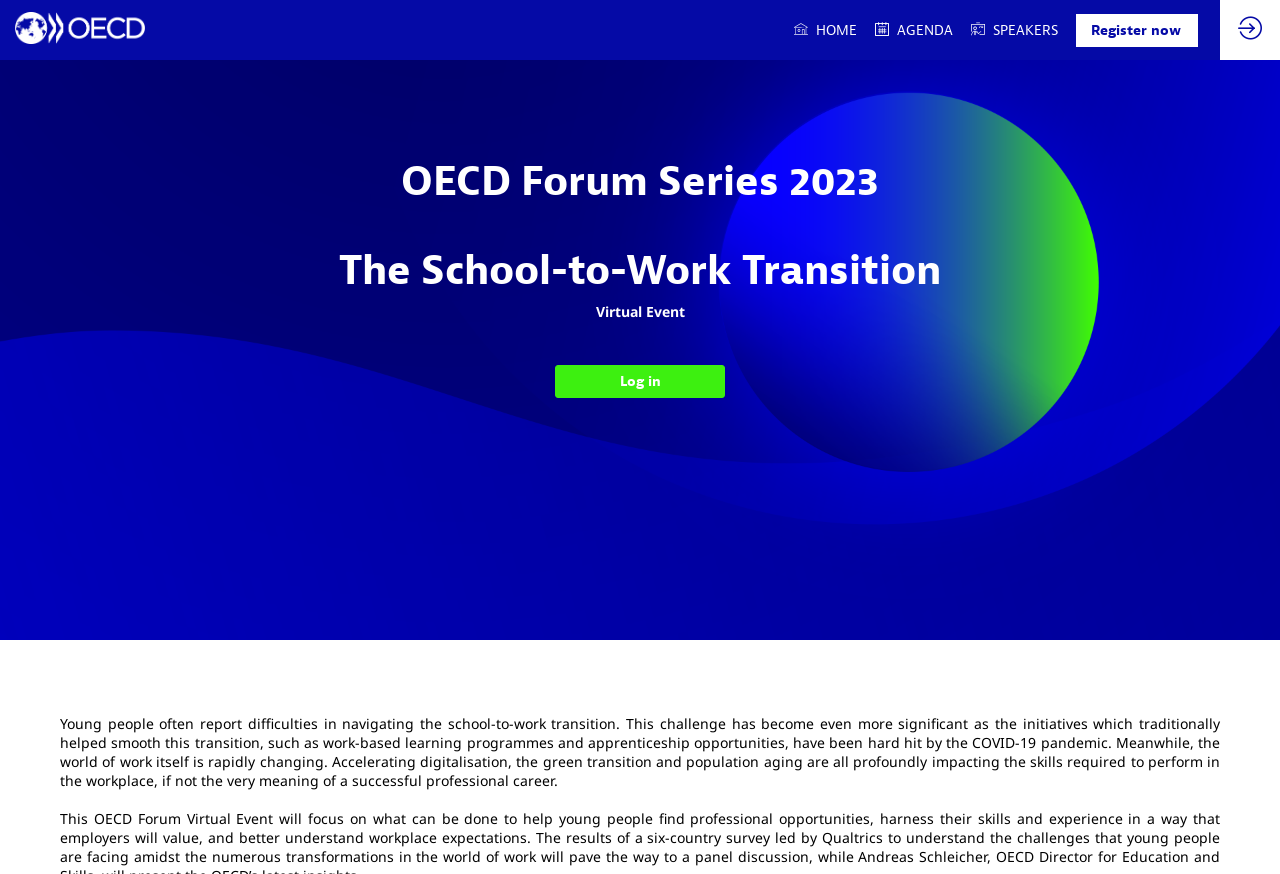Determine the bounding box of the UI element mentioned here: "Log in". The coordinates must be in the format [left, top, right, bottom] with values ranging from 0 to 1.

[0.434, 0.418, 0.566, 0.455]